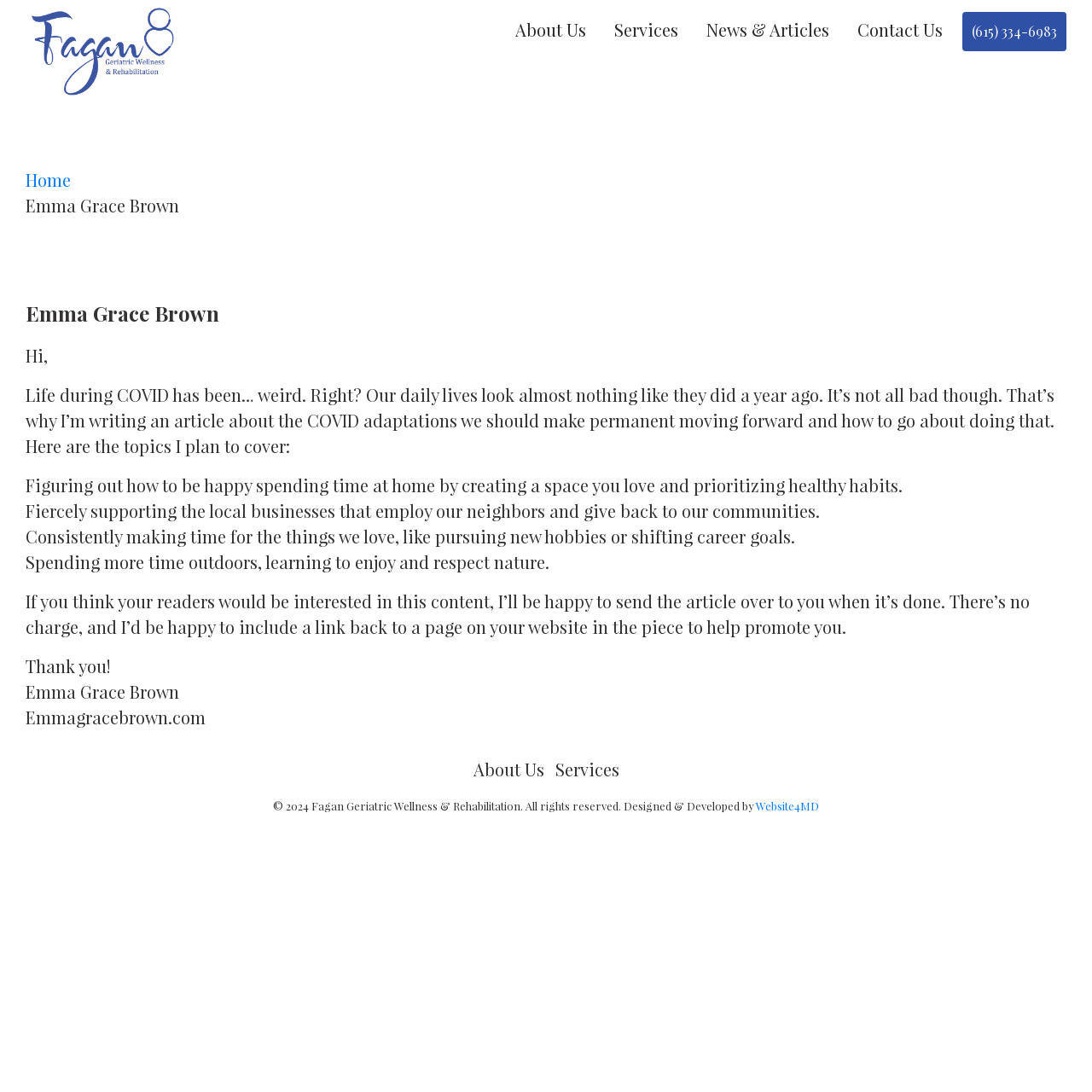Select the bounding box coordinates of the element I need to click to carry out the following instruction: "Click on About Us".

[0.464, 0.008, 0.545, 0.047]